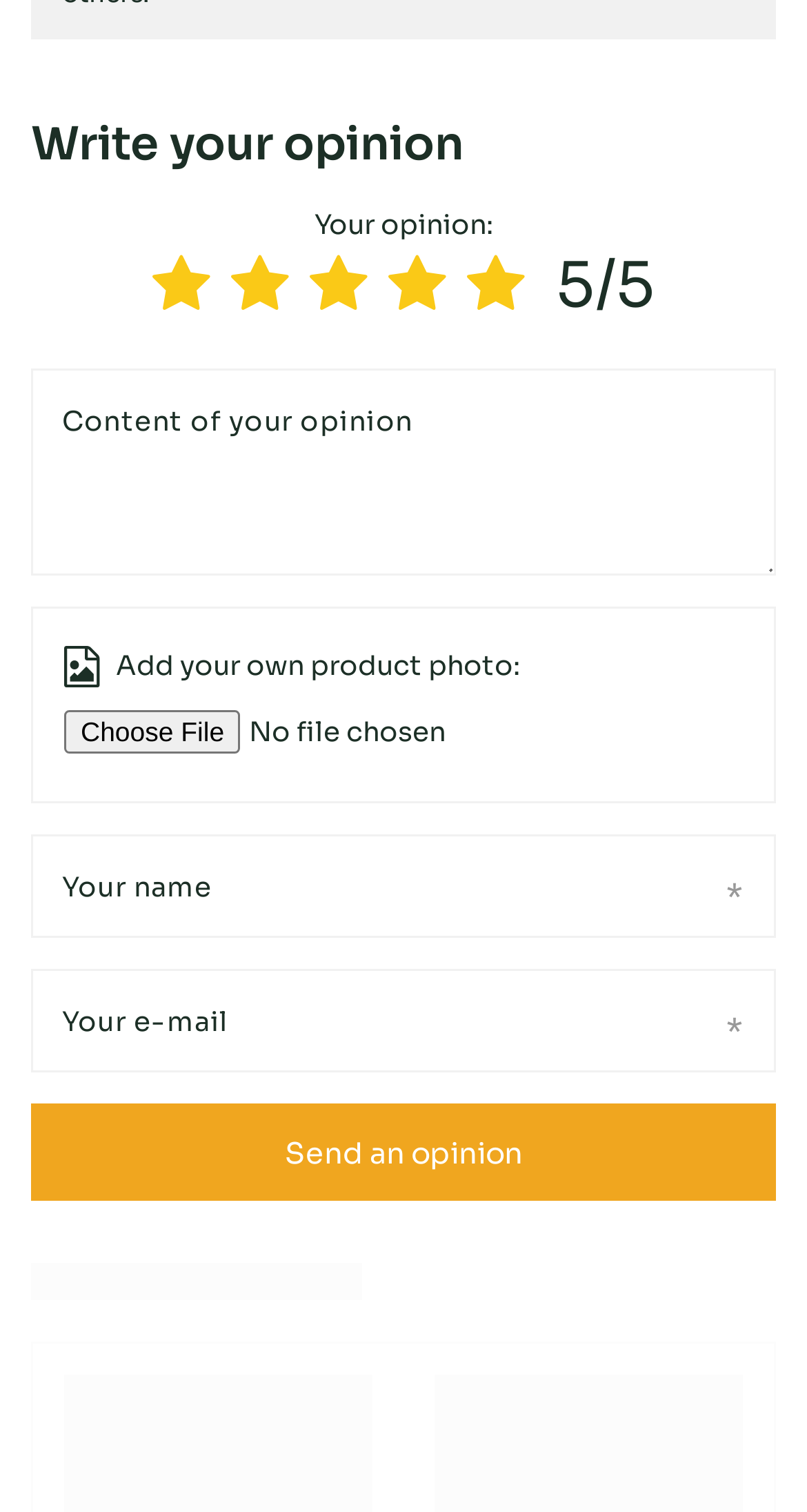Identify the bounding box coordinates of the element that should be clicked to fulfill this task: "Click the first social media link". The coordinates should be provided as four float numbers between 0 and 1, i.e., [left, top, right, bottom].

None